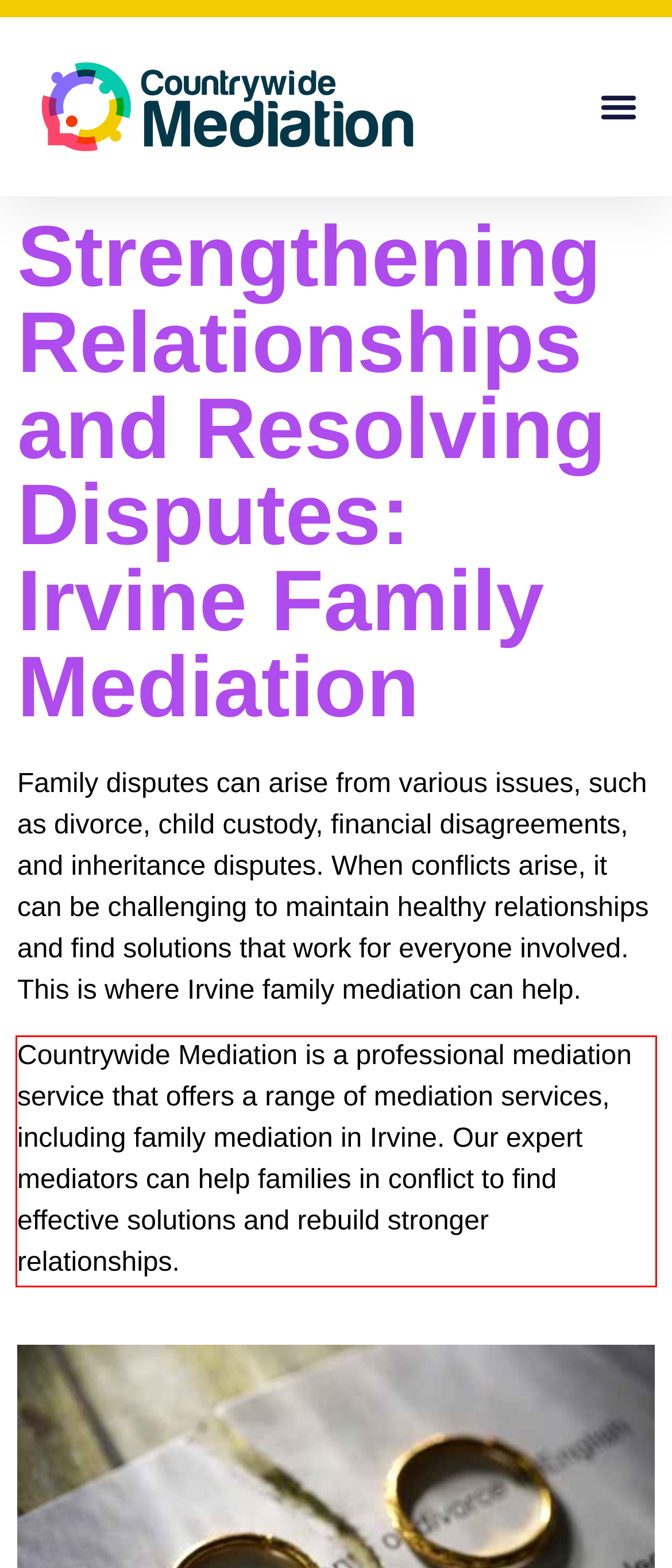You are given a screenshot with a red rectangle. Identify and extract the text within this red bounding box using OCR.

Countrywide Mediation is a professional mediation service that offers a range of mediation services, including family mediation in Irvine. Our expert mediators can help families in conflict to find effective solutions and rebuild stronger relationships.